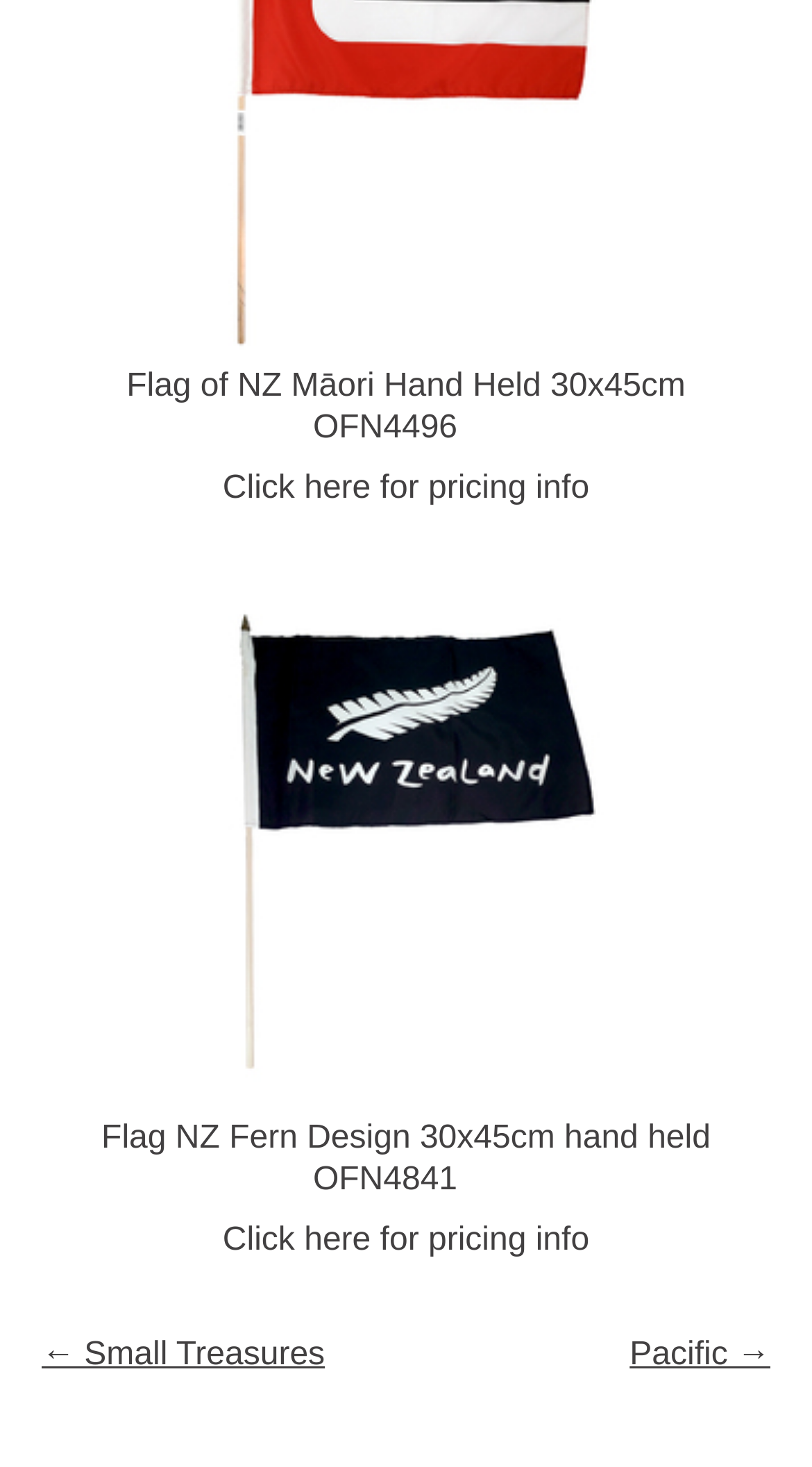Identify the bounding box coordinates of the part that should be clicked to carry out this instruction: "Check out Sig Sauer Mpx".

None